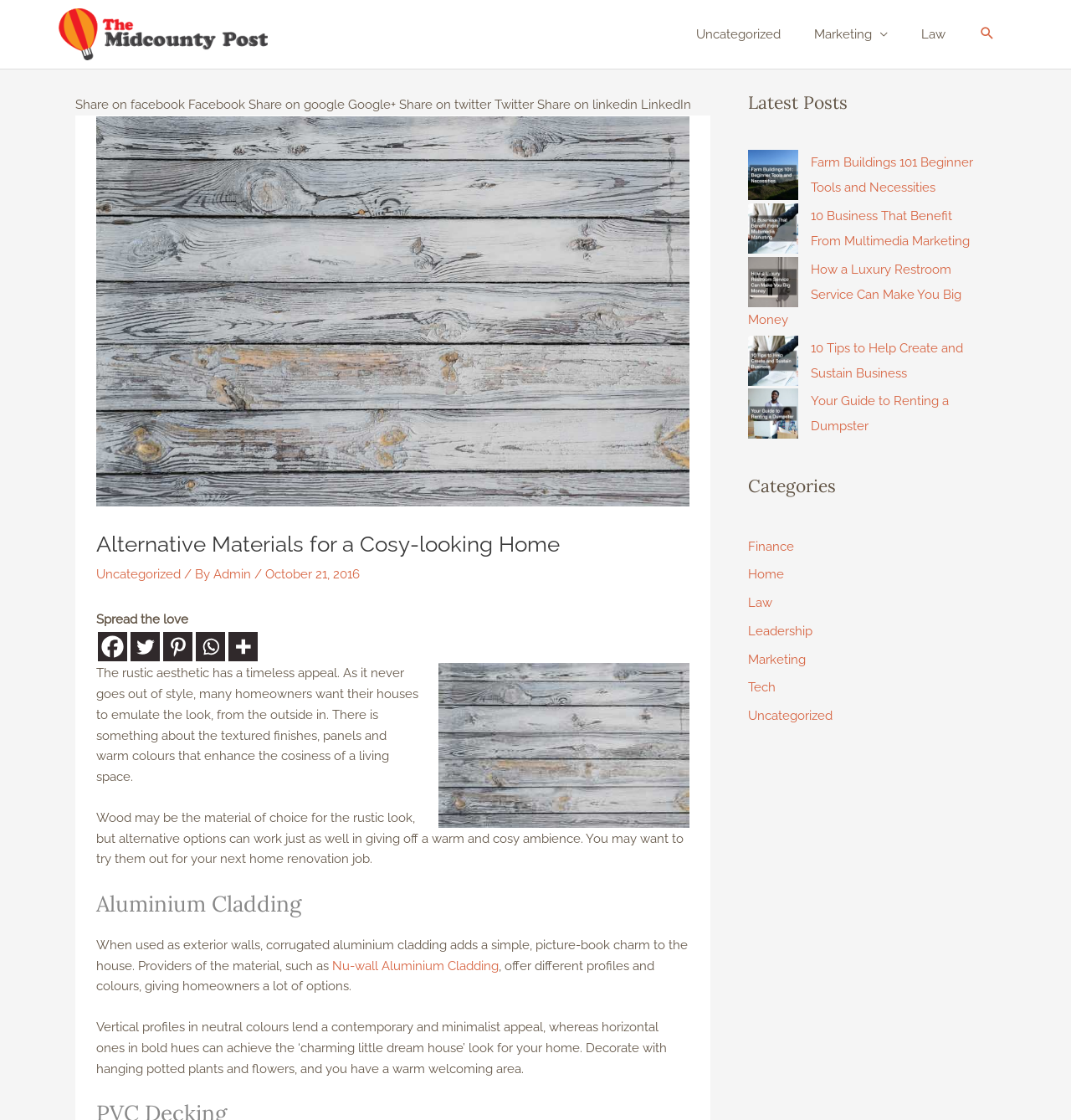Locate the bounding box coordinates of the clickable region necessary to complete the following instruction: "Explore the Home category". Provide the coordinates in the format of four float numbers between 0 and 1, i.e., [left, top, right, bottom].

[0.698, 0.506, 0.732, 0.52]